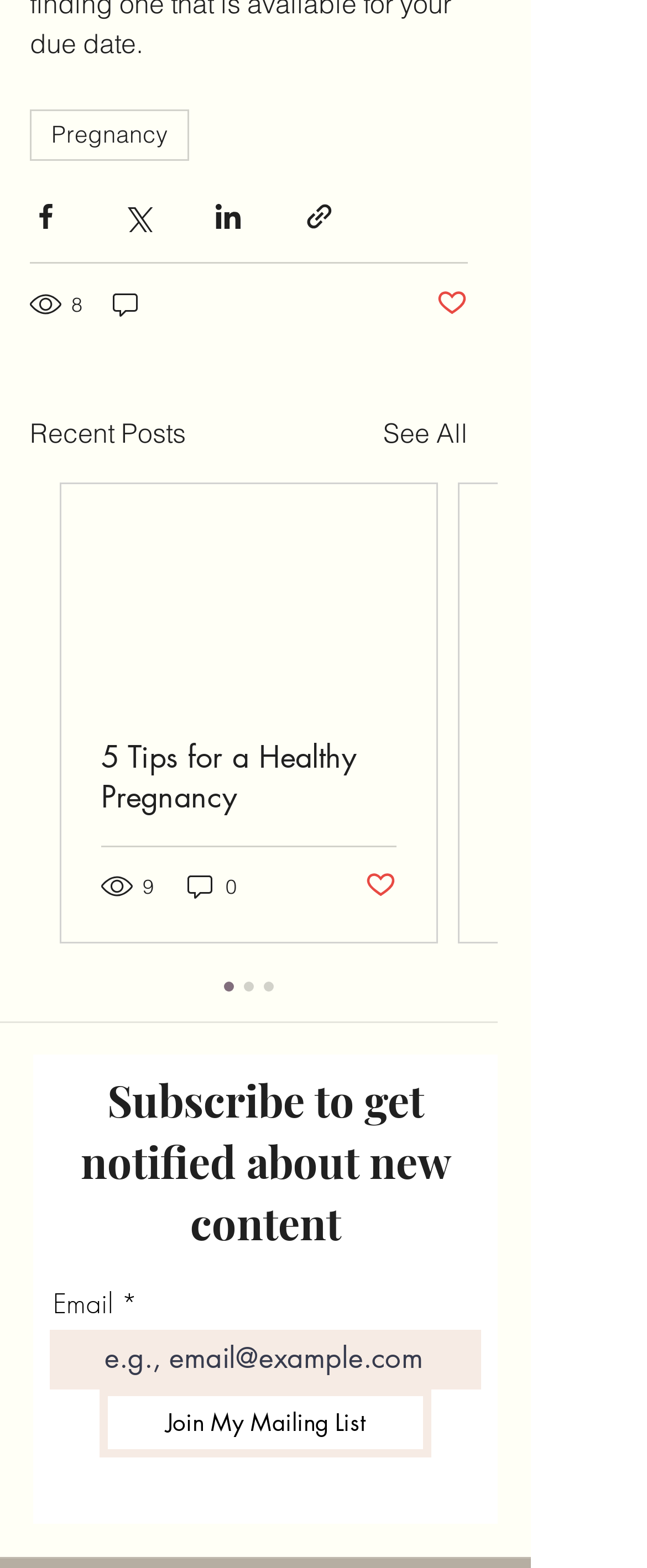Please reply to the following question using a single word or phrase: 
What is the text on the second heading?

Subscribe to get notified about new content